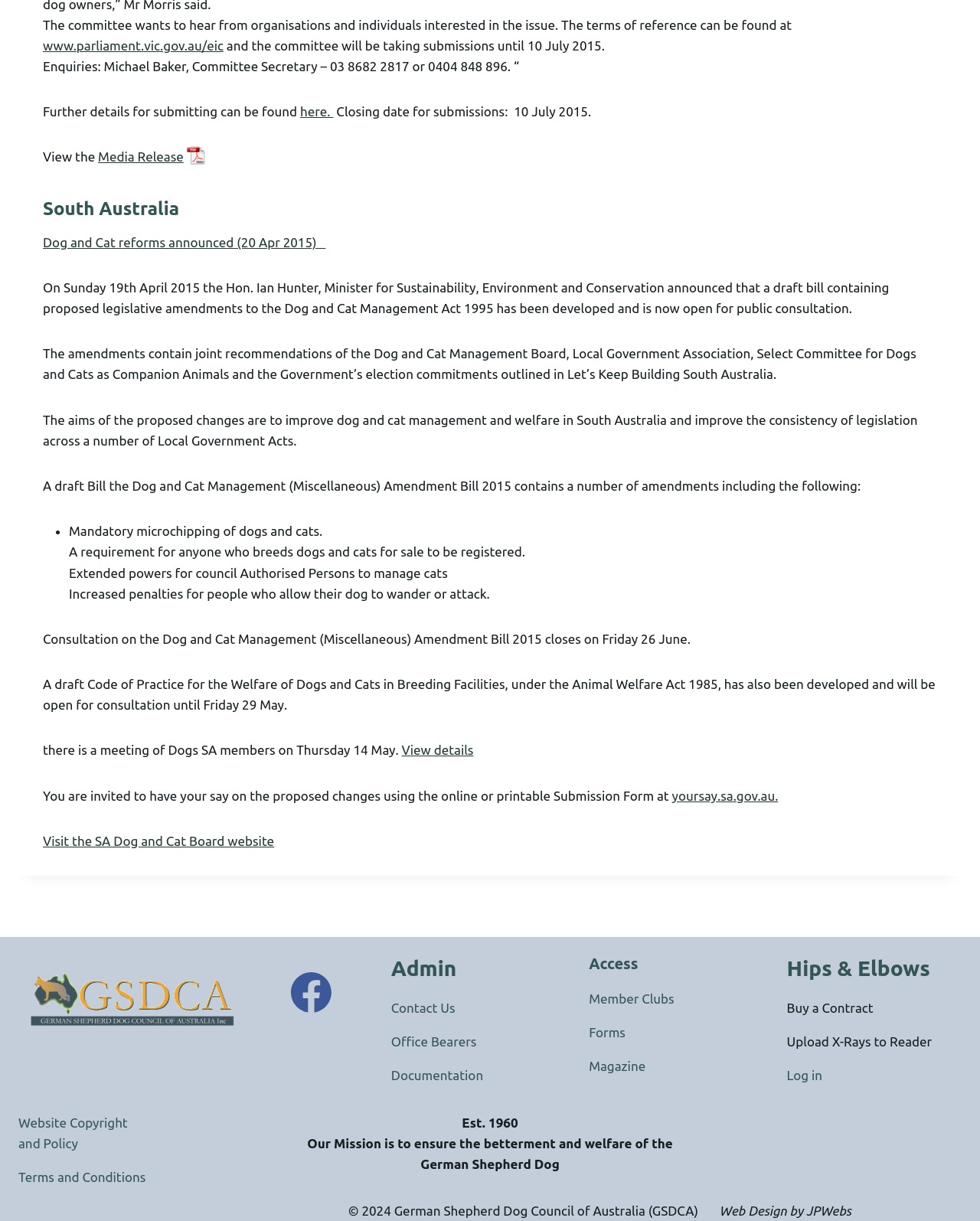Give a concise answer using one word or a phrase to the following question:
What is the deadline for submitting to the Dog and Cat Management (Miscellaneous) Amendment Bill 2015?

26 June